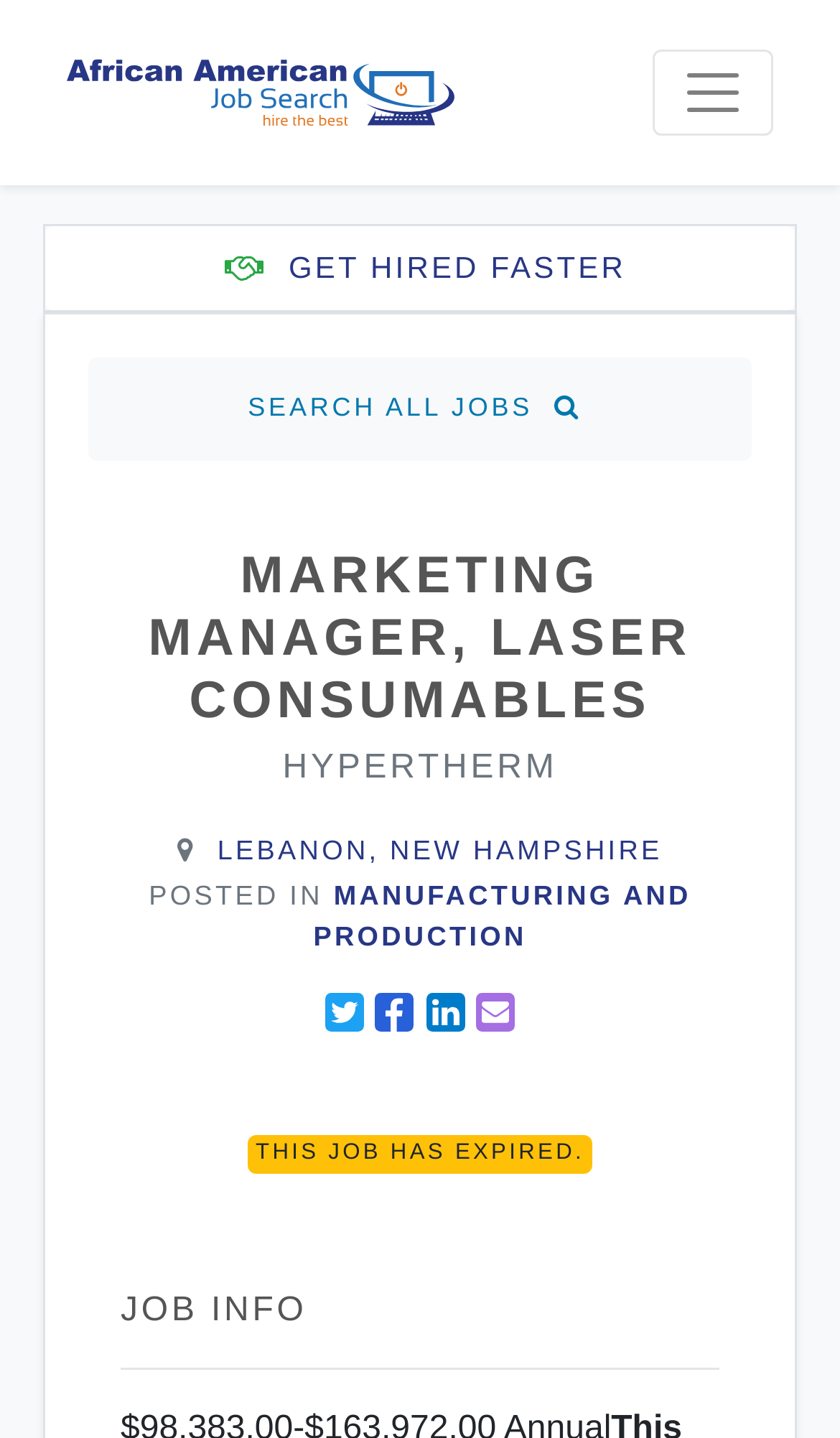Identify the title of the webpage and provide its text content.

MARKETING MANAGER, LASER CONSUMABLES
HYPERTHERM